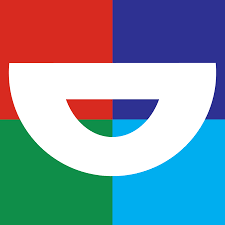What is the logo likely associated with?
We need a detailed and meticulous answer to the question.

The caption suggests that the logo's contemporary aesthetic aligns well with the themes of digital transformation and efficiency in managing sensitive information, specifically in the context of a virtual info room, which is likely associated with innovative solutions or technology services.